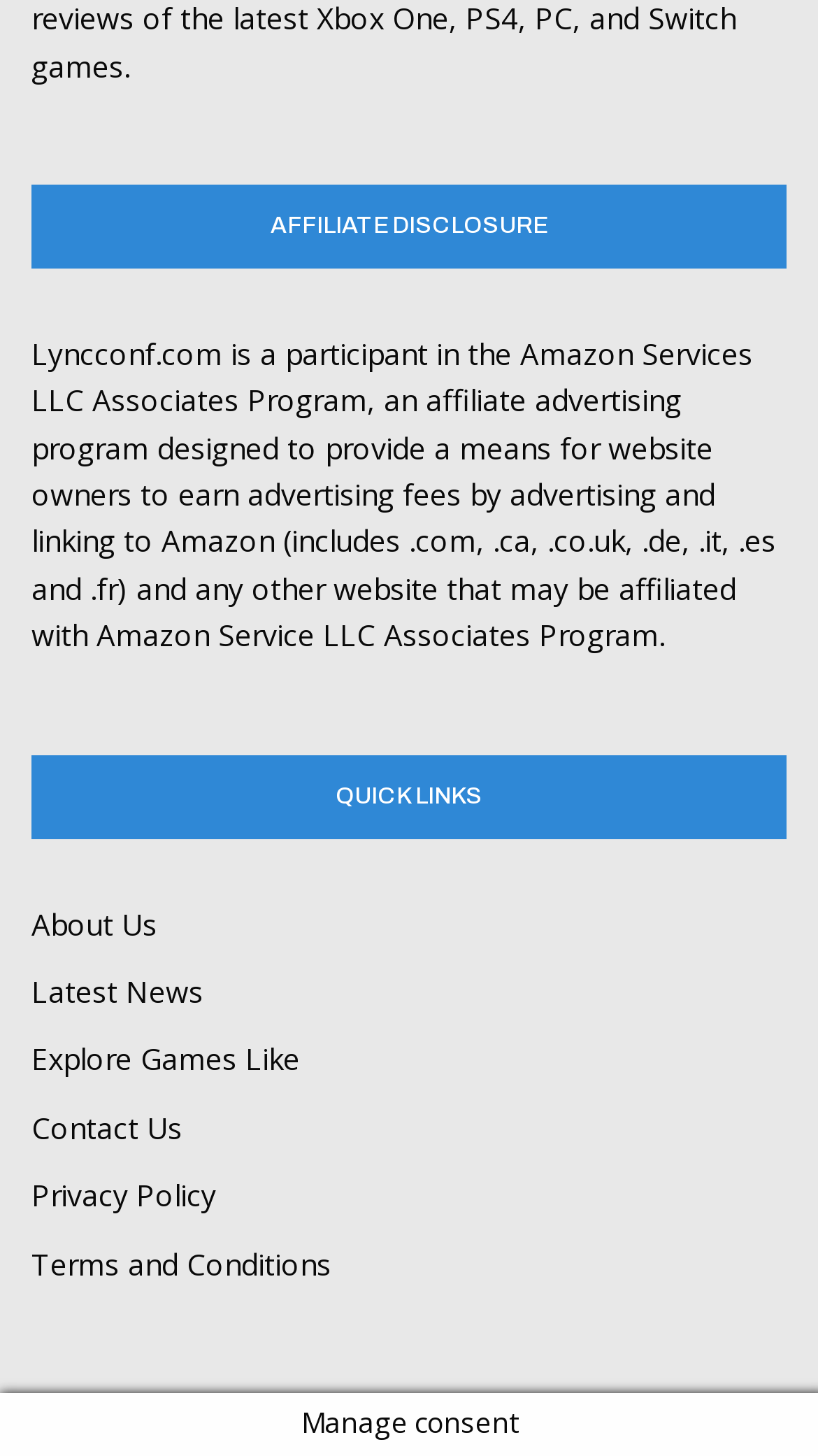How many links are provided under 'QUICK LINKS'?
Look at the image and respond with a single word or a short phrase.

6